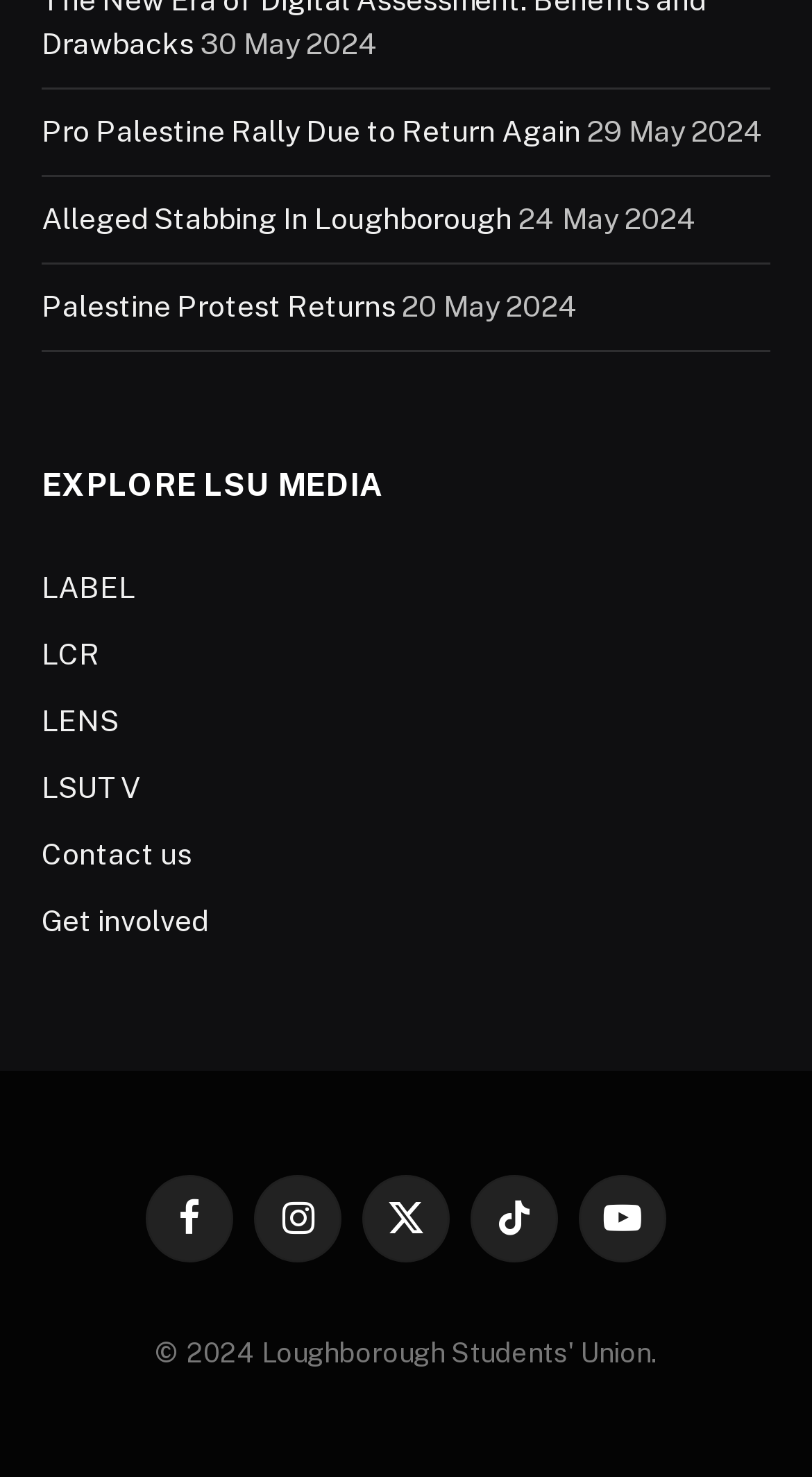Specify the bounding box coordinates (top-left x, top-left y, bottom-right x, bottom-right y) of the UI element in the screenshot that matches this description: Wireless internet

None